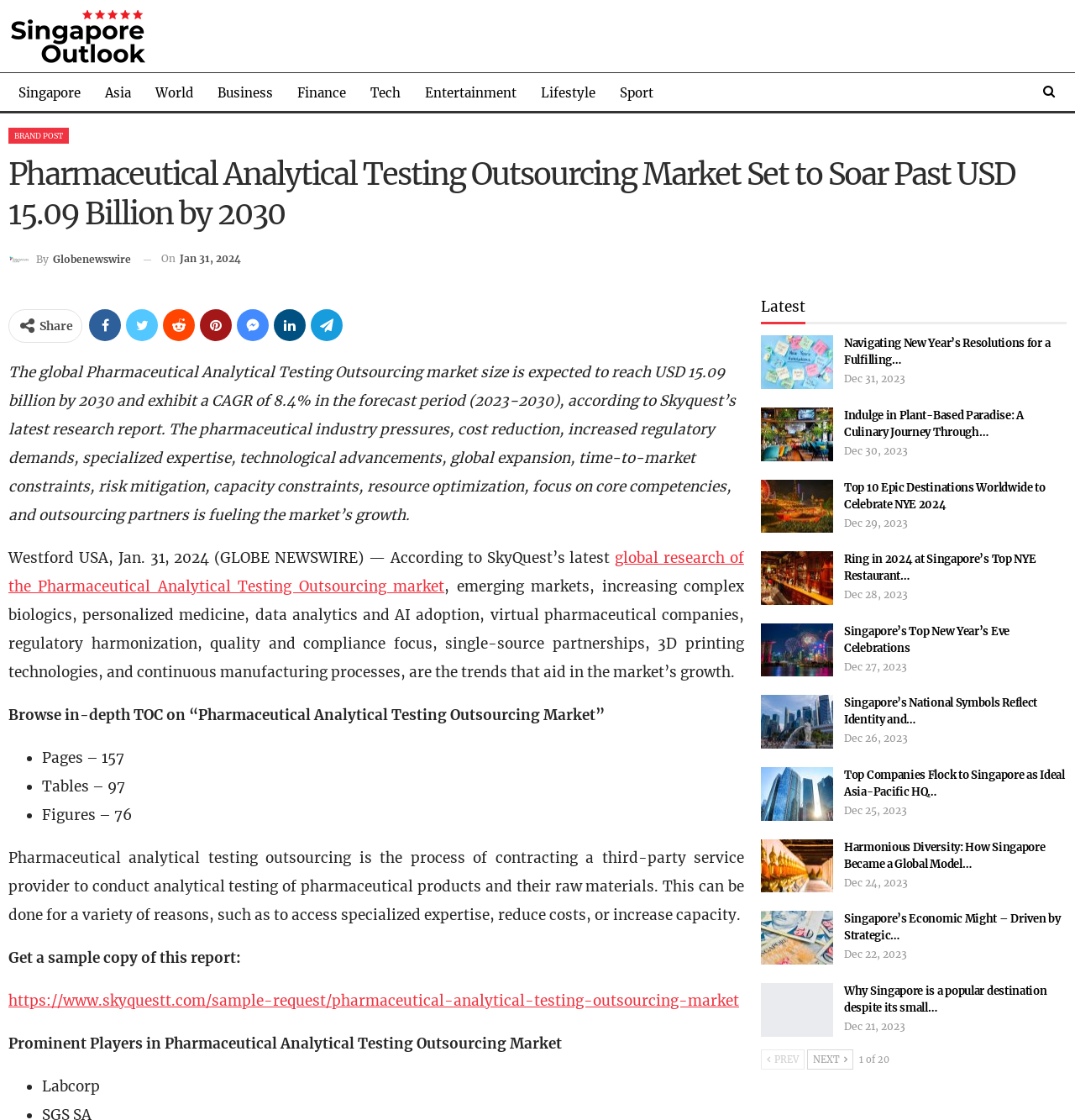What is the topic of the latest news article in the sidebar?
Look at the image and answer with only one word or phrase.

Navigating New Year’s Resolutions for a Fulfilling…